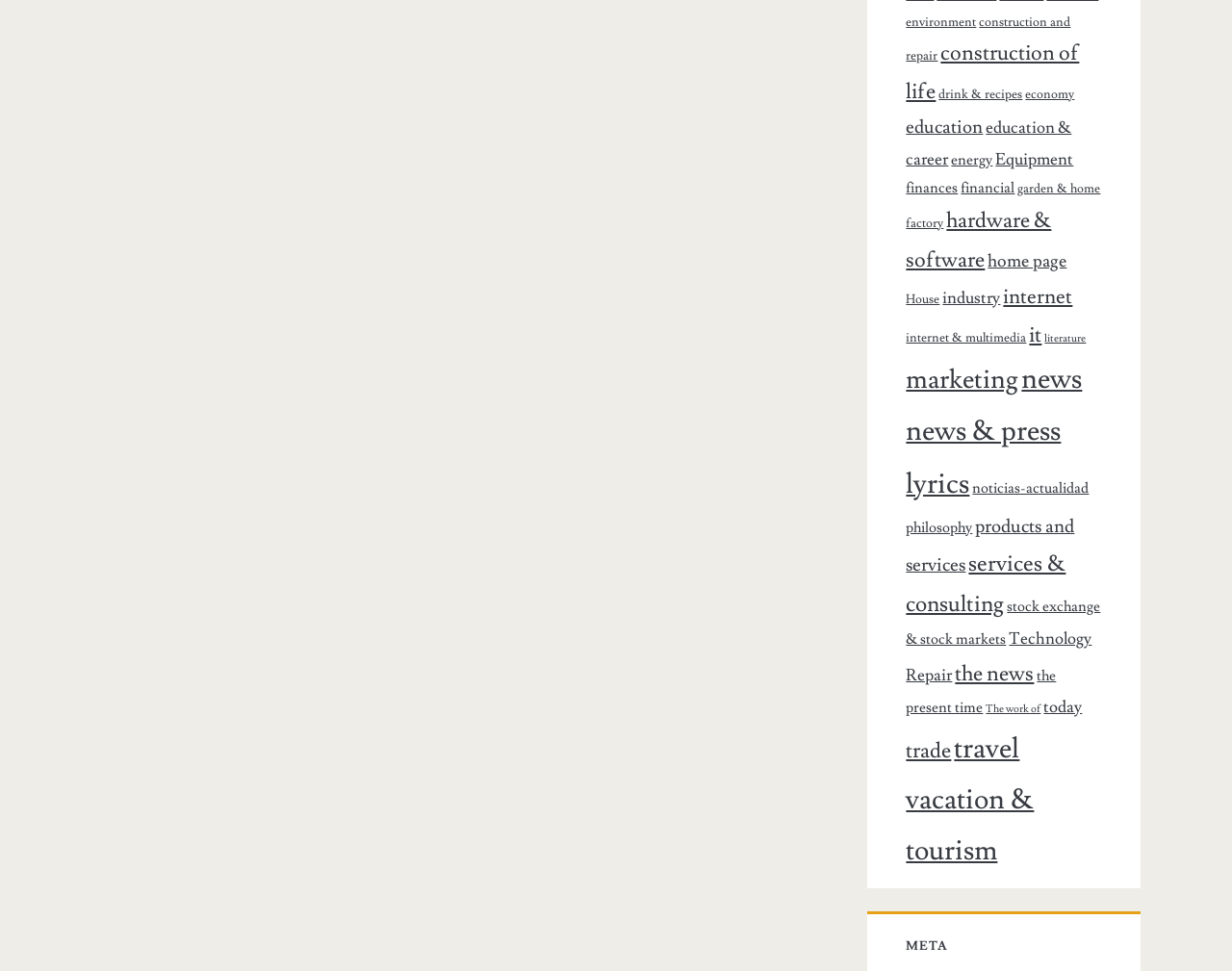Can you determine the bounding box coordinates of the area that needs to be clicked to fulfill the following instruction: "Browse construction and repair"?

[0.735, 0.014, 0.869, 0.065]